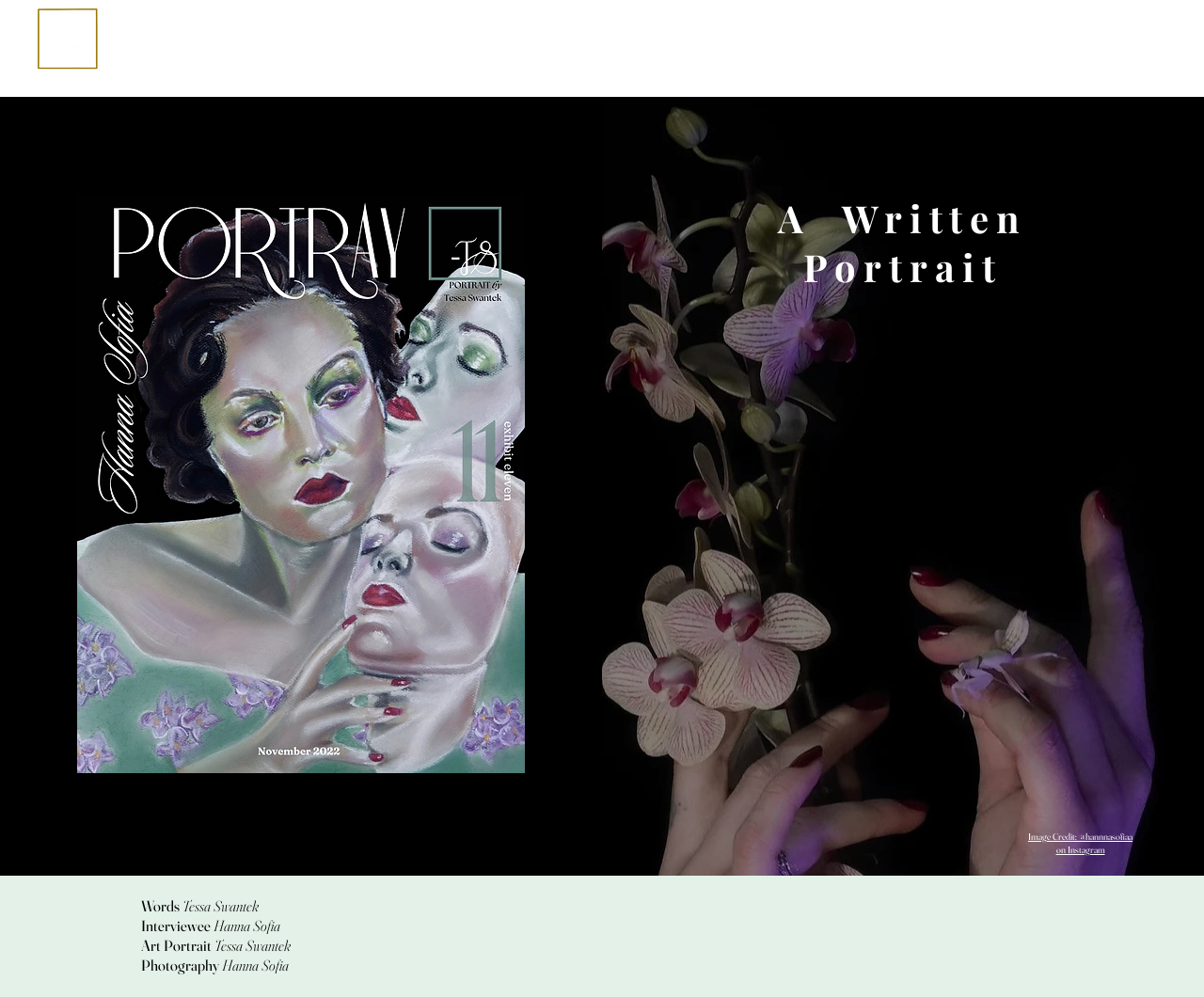Please provide the main heading of the webpage content.

Image Credit: @hannnasofiaa on Instagram